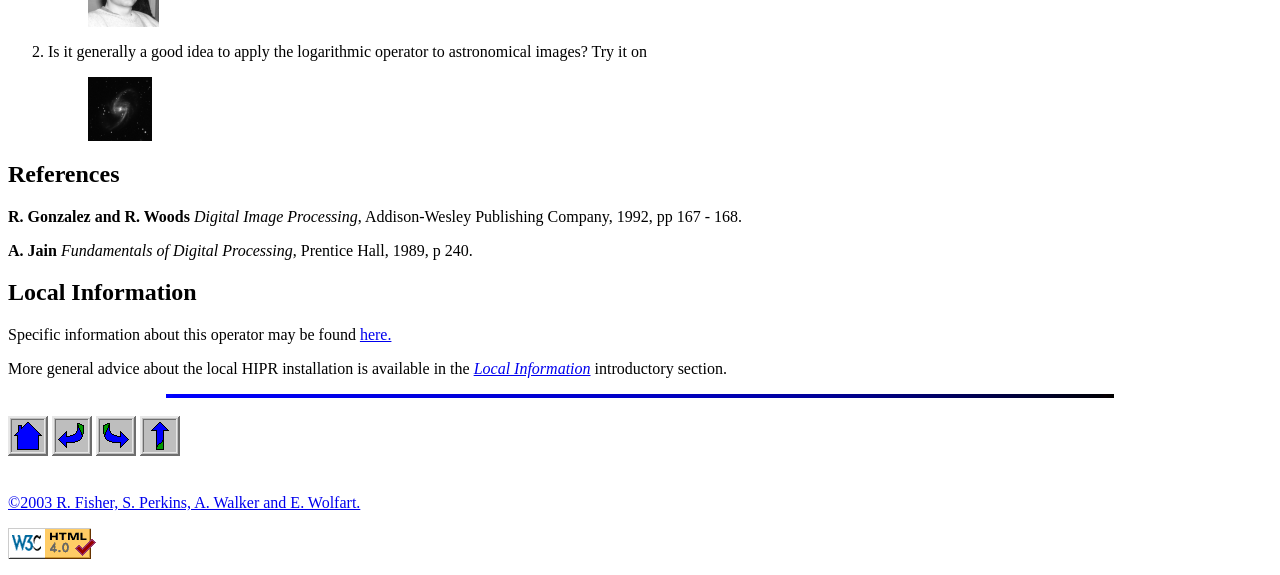What is the topic of the first reference?
Refer to the image and give a detailed answer to the question.

The first reference is mentioned in the 'References' section, which is headed by the text 'References'. The reference is 'R. Gonzalez and R. Woods, Digital Image Processing, Addison-Wesley Publishing Company, 1992, pp 167-168.' Therefore, the topic of the first reference is Digital Image Processing.